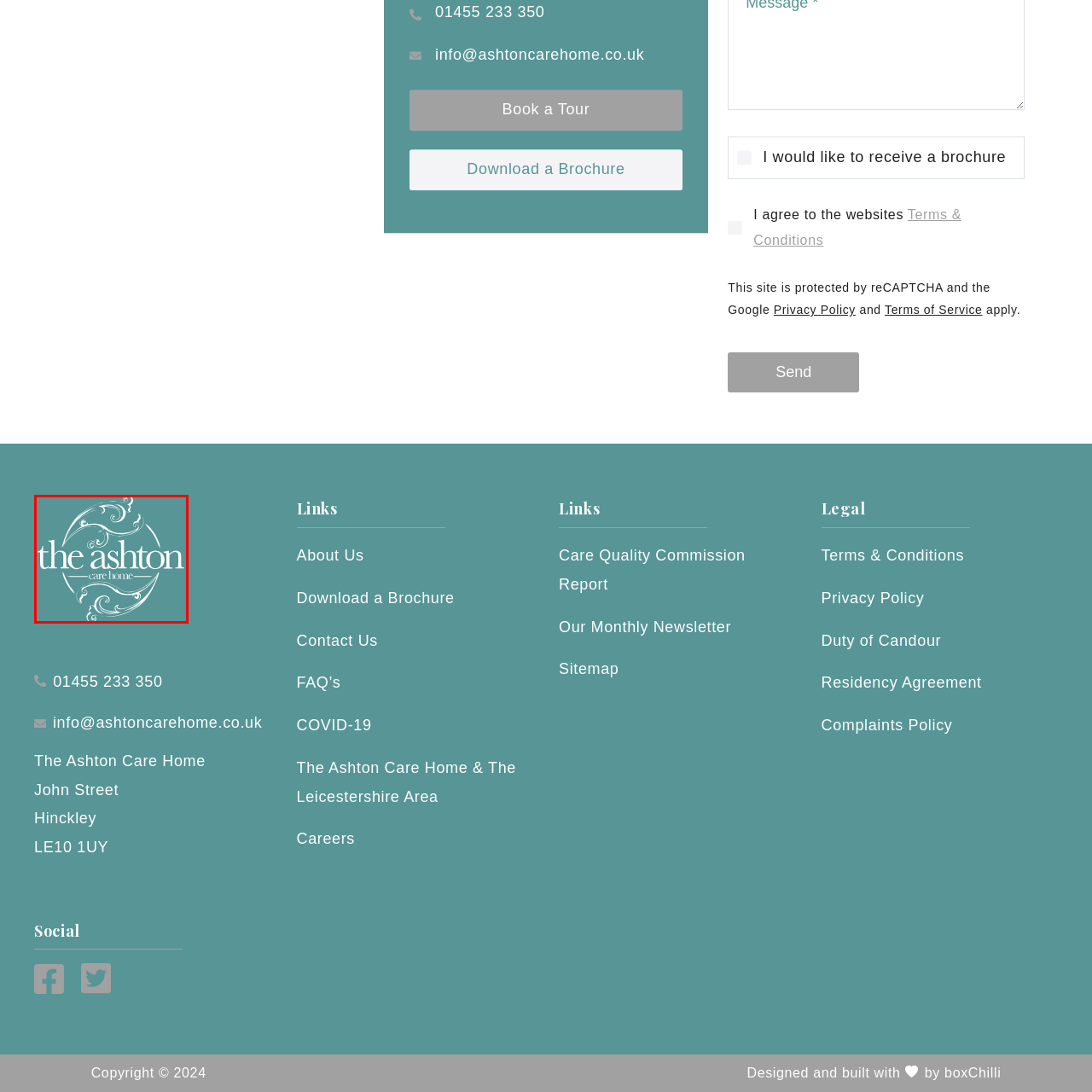Provide a thorough description of the image enclosed within the red border.

The image displays the elegant logo of "The Ashton Care Home," characterized by a sophisticated design that features flowing decorative elements. The logo is presented in a clean, white font that contrasts beautifully against a soft teal background. The name "the ashton" is prominently featured in a stylish typographic layout, complemented by the words "care home," which are integrated into the design. This logo encapsulates the warm, inviting nature of the care home, reflecting its commitment to providing a nurturing environment for its residents.